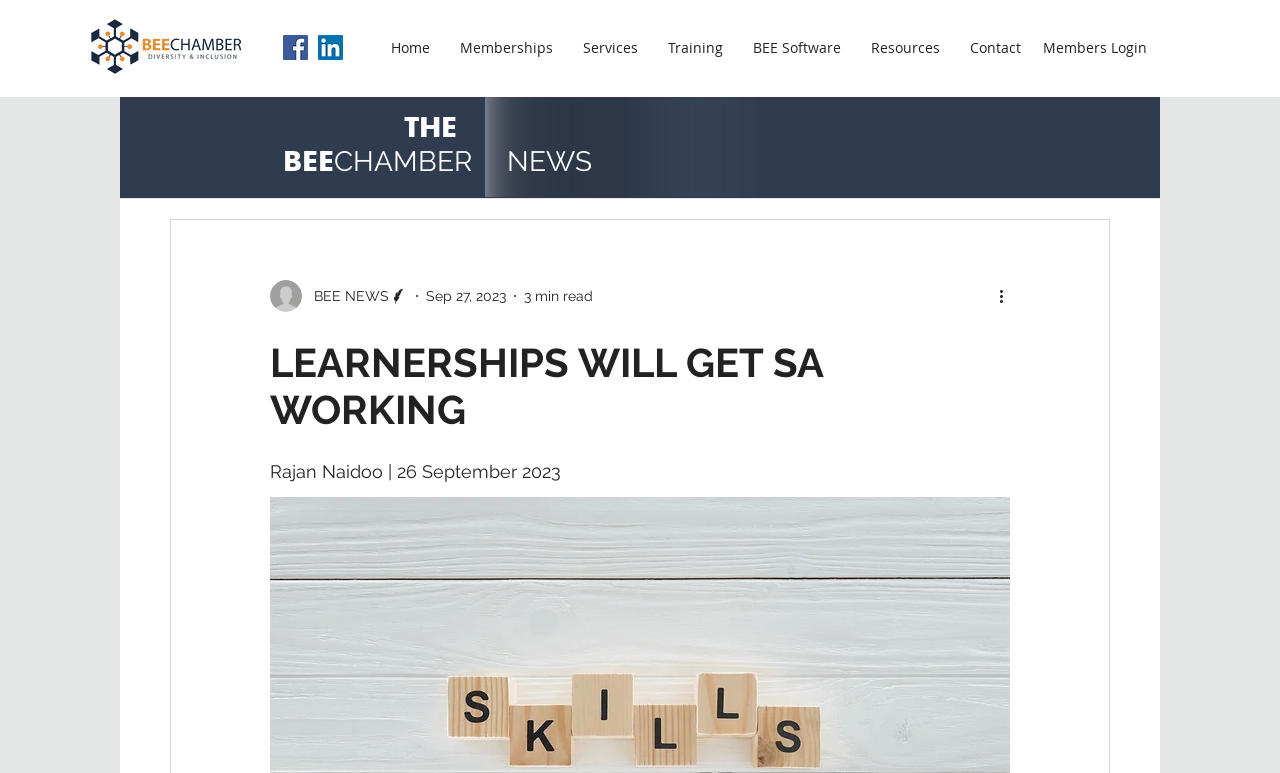With reference to the image, please provide a detailed answer to the following question: What is the date of the article?

I found the date by looking at the text below the main heading, which says 'Rajan Naidoo | 26 September 2023'.